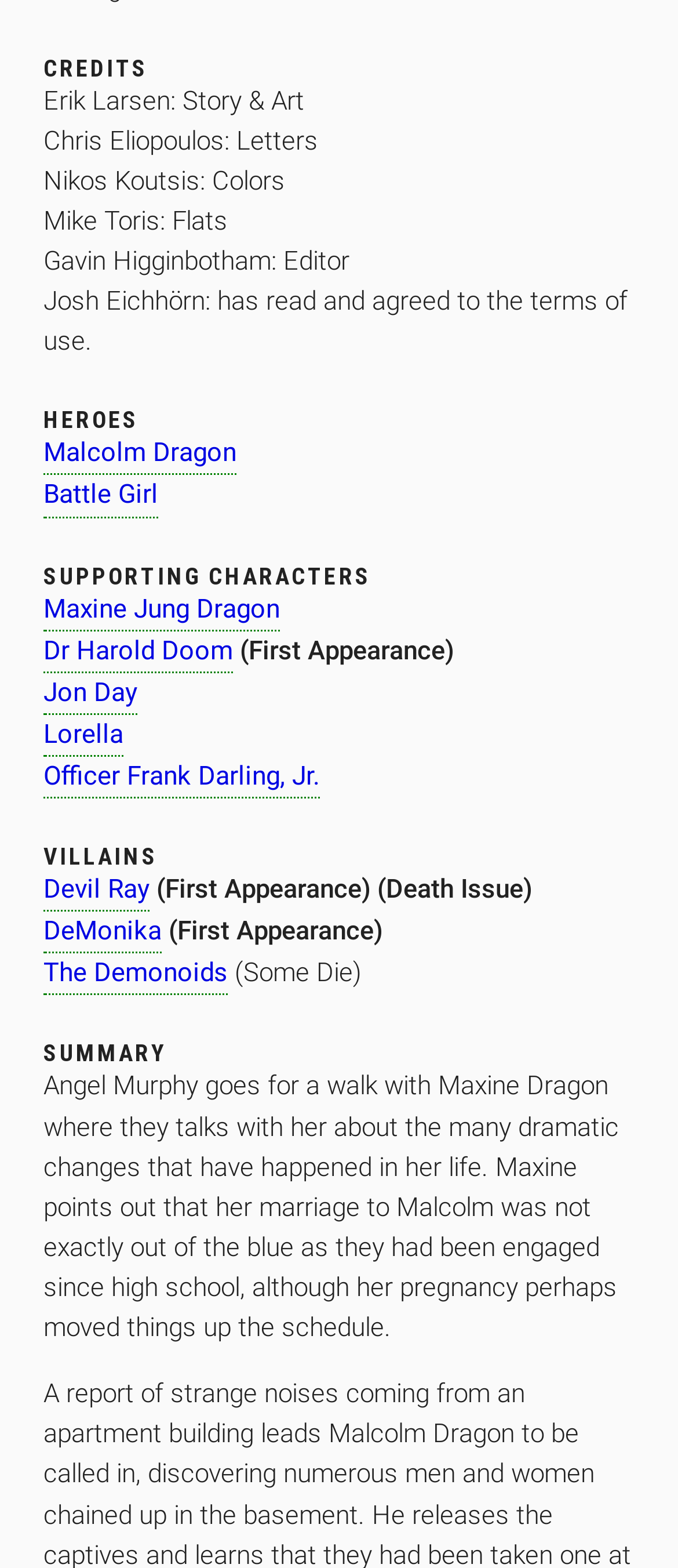Indicate the bounding box coordinates of the clickable region to achieve the following instruction: "Check out DeMonika's page."

[0.064, 0.582, 0.238, 0.608]